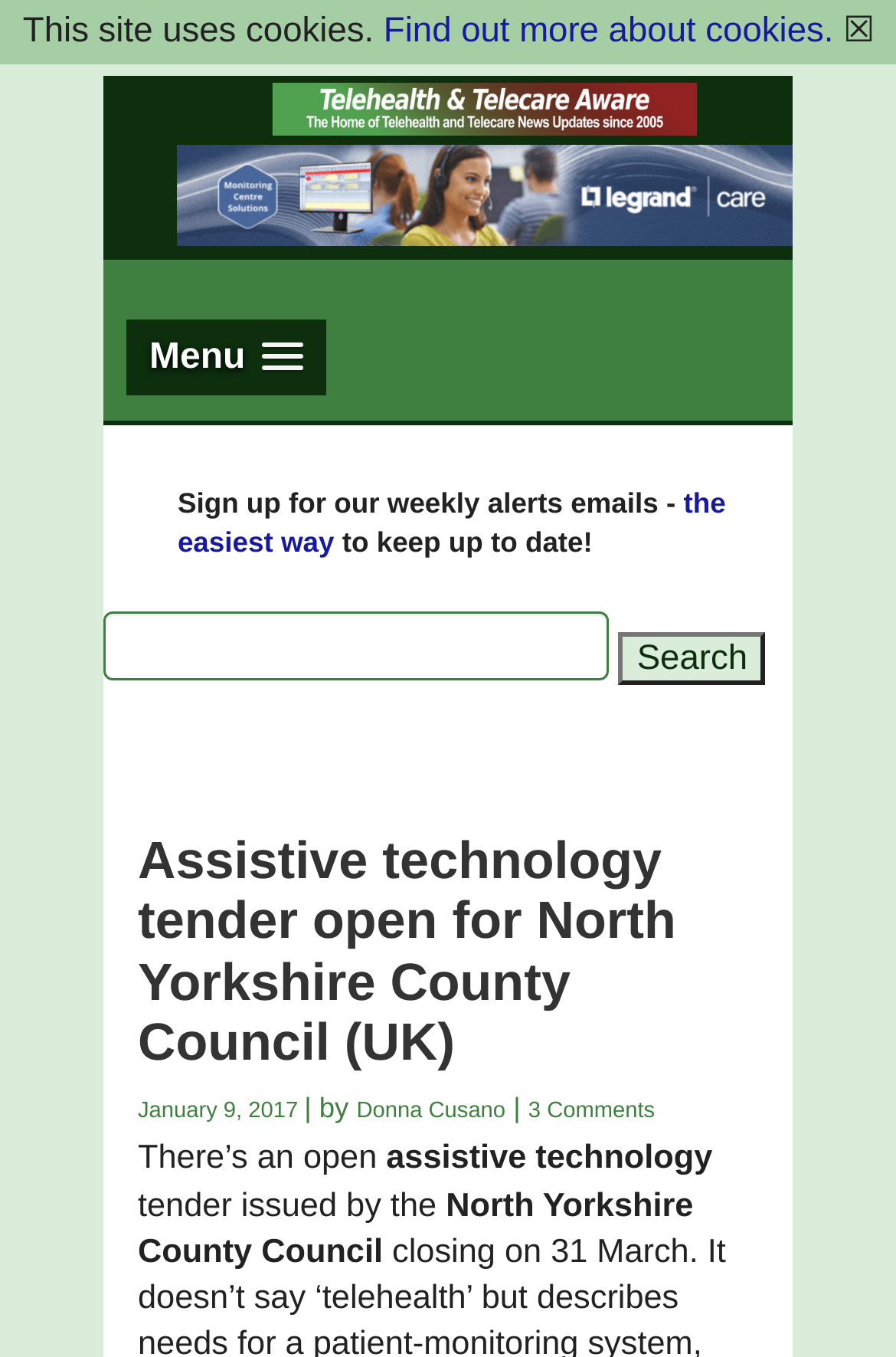Locate the bounding box coordinates of the clickable area to execute the instruction: "Check the business hours of Progressive Pest Management". Provide the coordinates as four float numbers between 0 and 1, represented as [left, top, right, bottom].

None